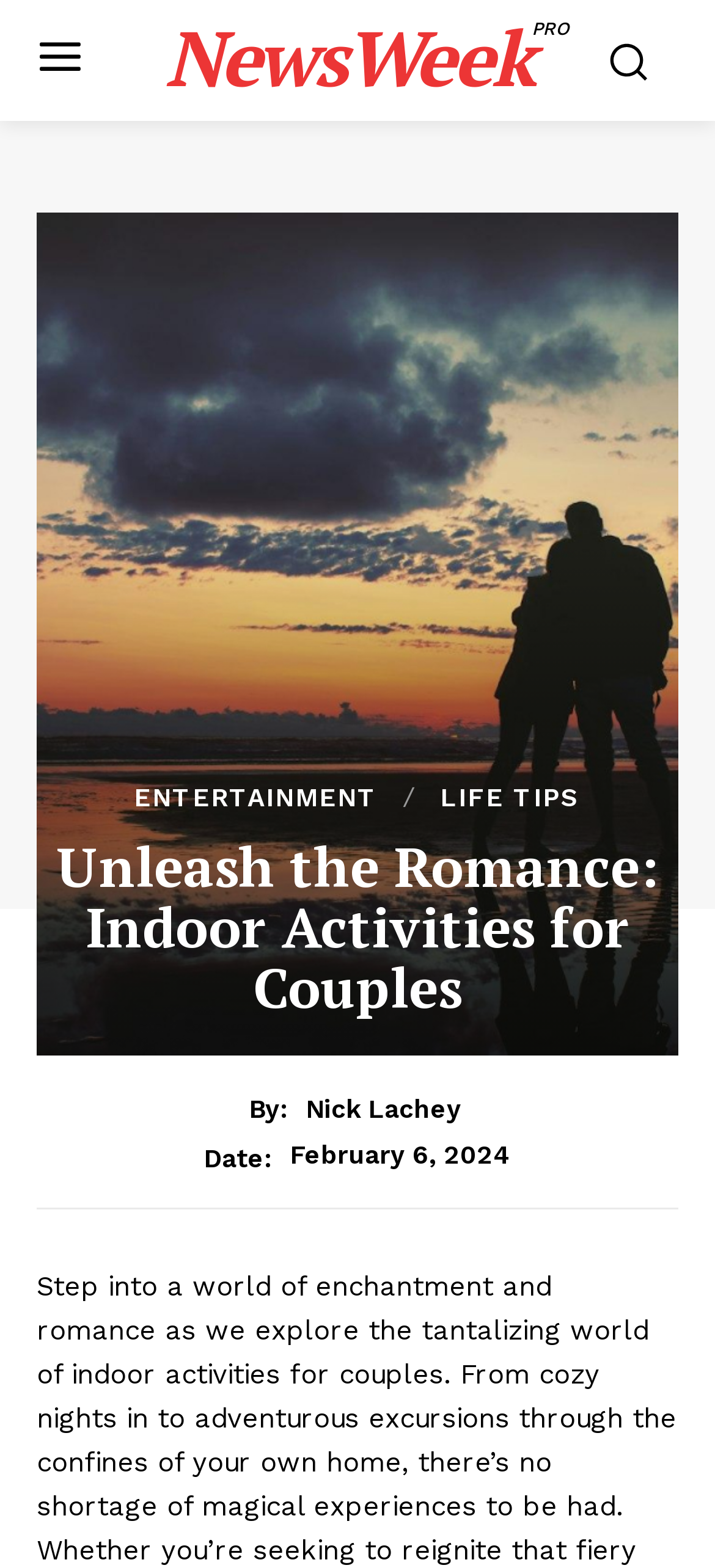Answer the question in a single word or phrase:
How many links are there in the company section?

4